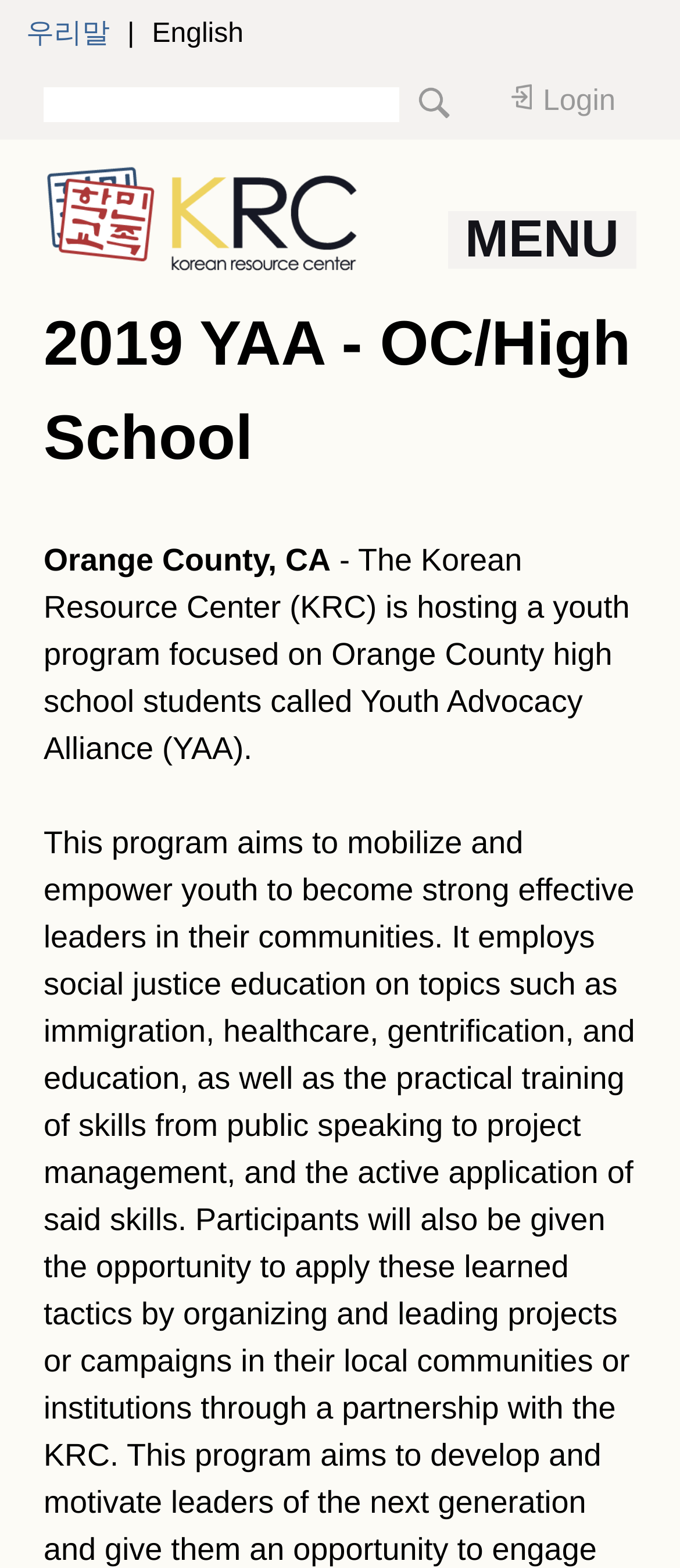Using the provided element description: "name="op" value="Search"", identify the bounding box coordinates. The coordinates should be four floats between 0 and 1 in the order [left, top, right, bottom].

[0.599, 0.056, 0.676, 0.076]